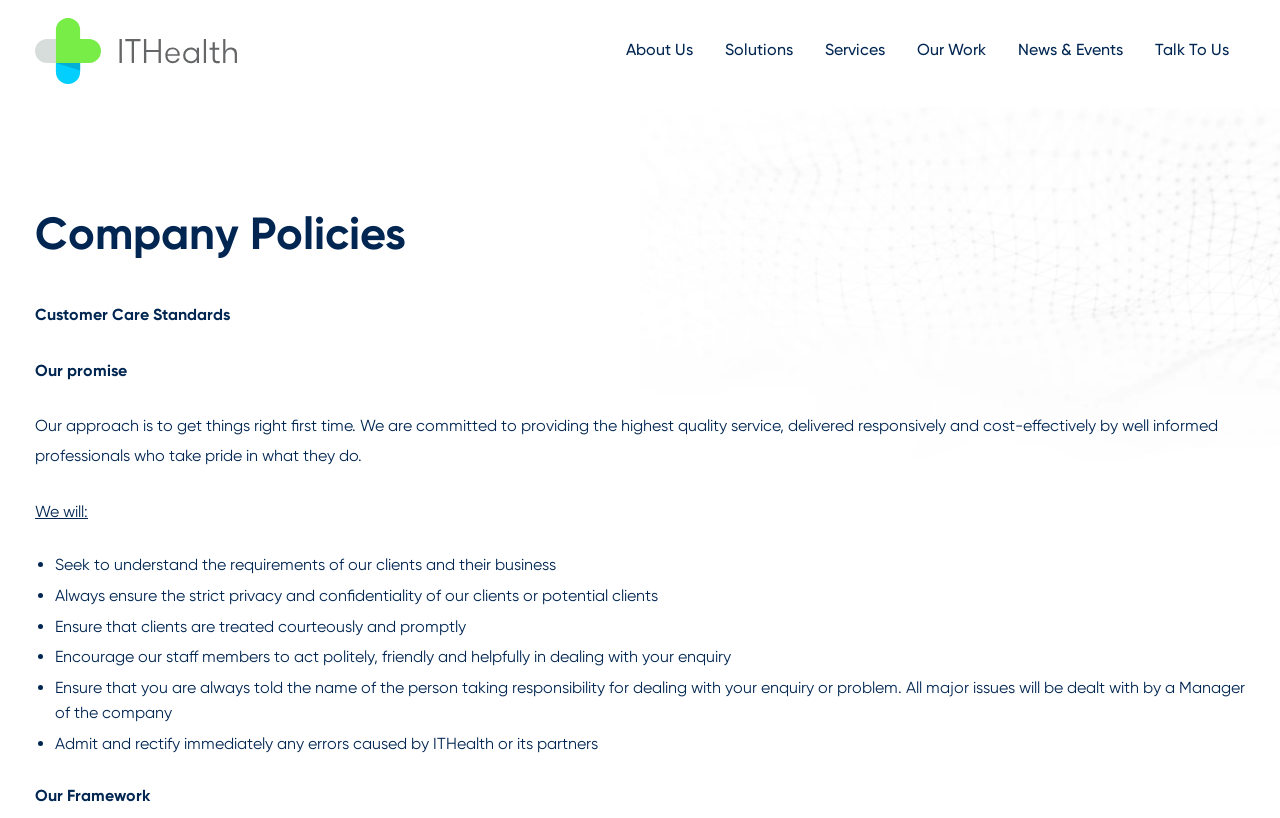Determine the bounding box coordinates of the clickable region to follow the instruction: "Read Customer Care Standards".

[0.027, 0.373, 0.18, 0.396]